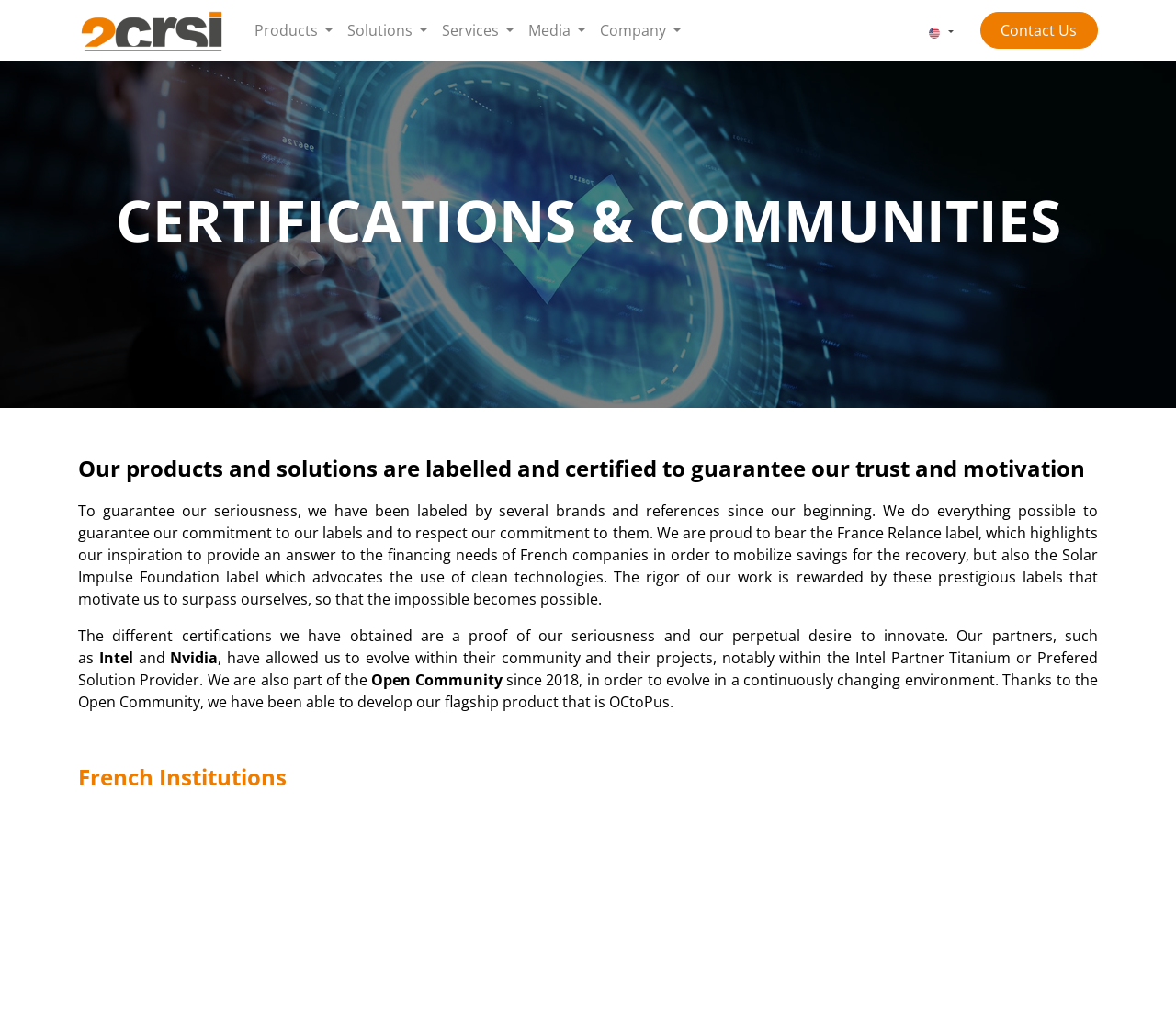Please mark the clickable region by giving the bounding box coordinates needed to complete this instruction: "Click the logo of 2crsi".

[0.066, 0.007, 0.191, 0.052]